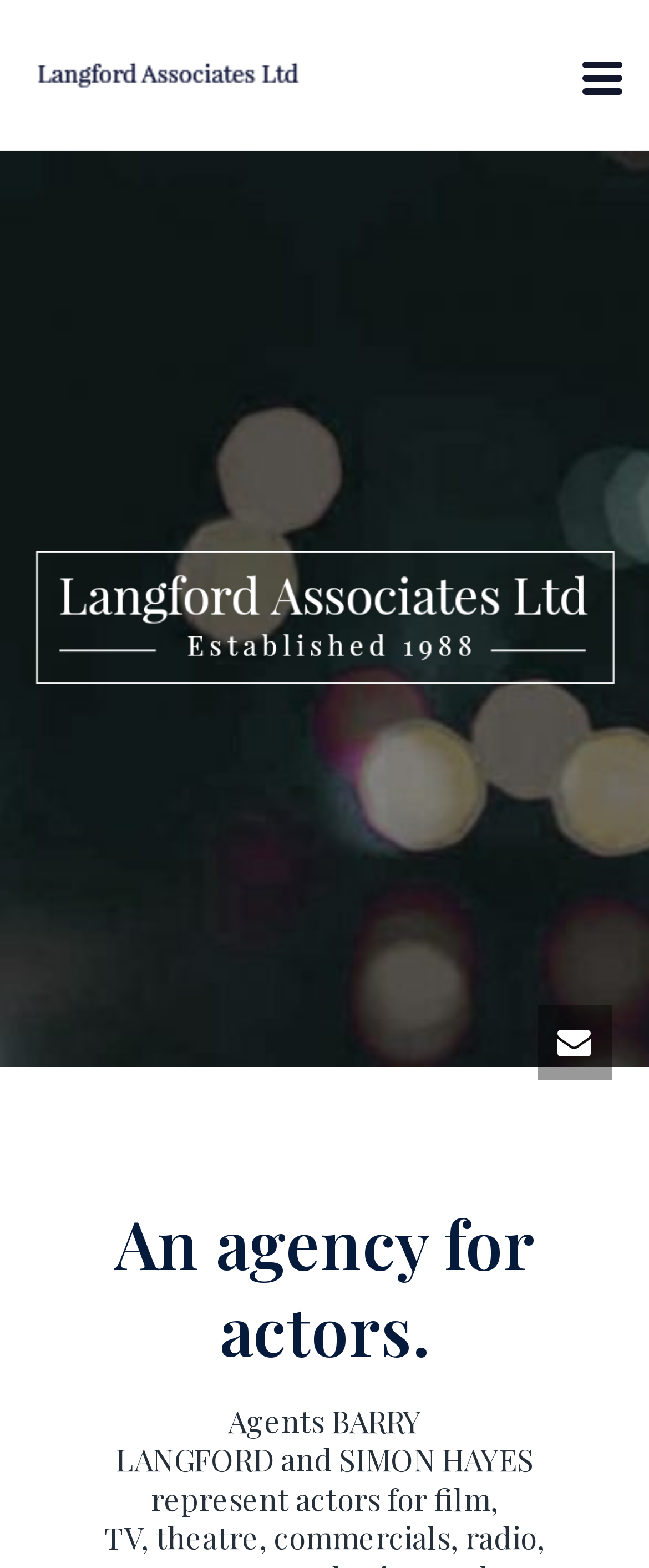Please provide a comprehensive answer to the question based on the screenshot: What is the main purpose of this website?

Based on the image and heading elements, it appears that this website is an agency for actors, suggesting that its main purpose is to provide services or representation for actors.